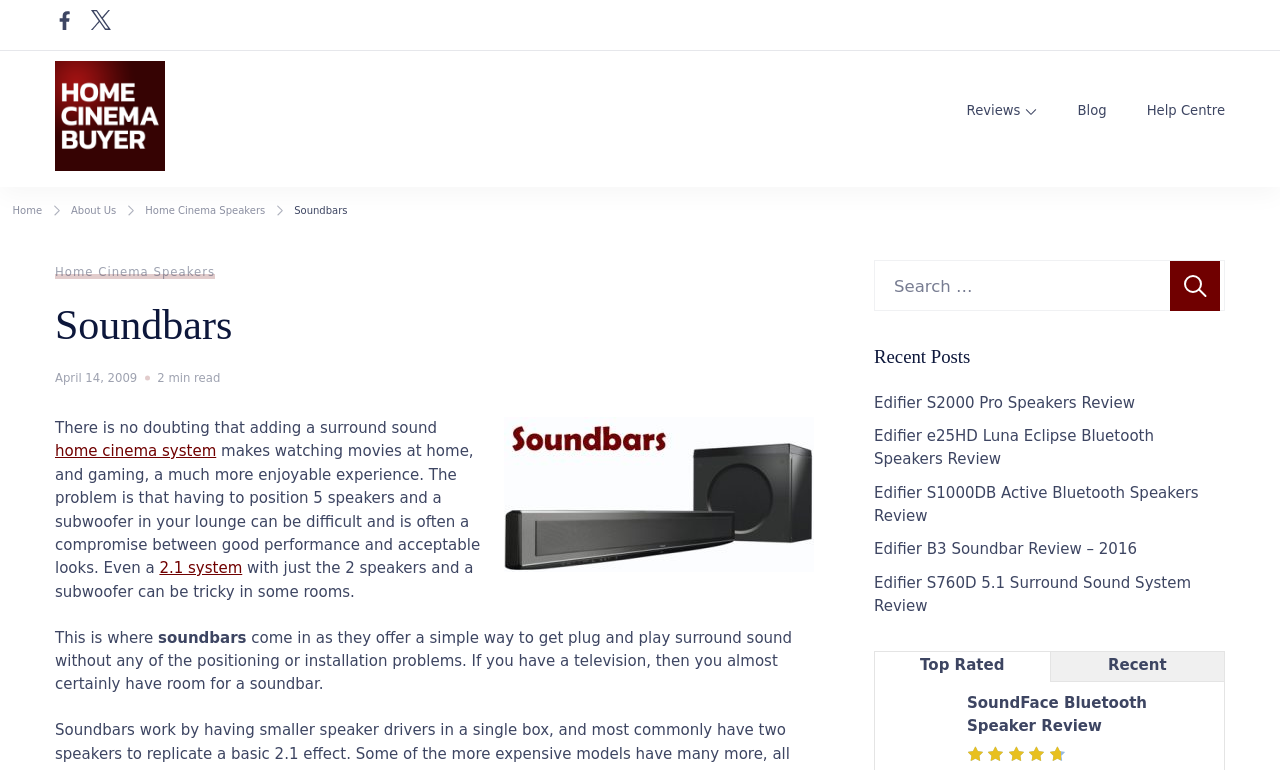Please find and report the bounding box coordinates of the element to click in order to perform the following action: "Check the Recent Posts". The coordinates should be expressed as four float numbers between 0 and 1, in the format [left, top, right, bottom].

[0.683, 0.446, 0.957, 0.482]